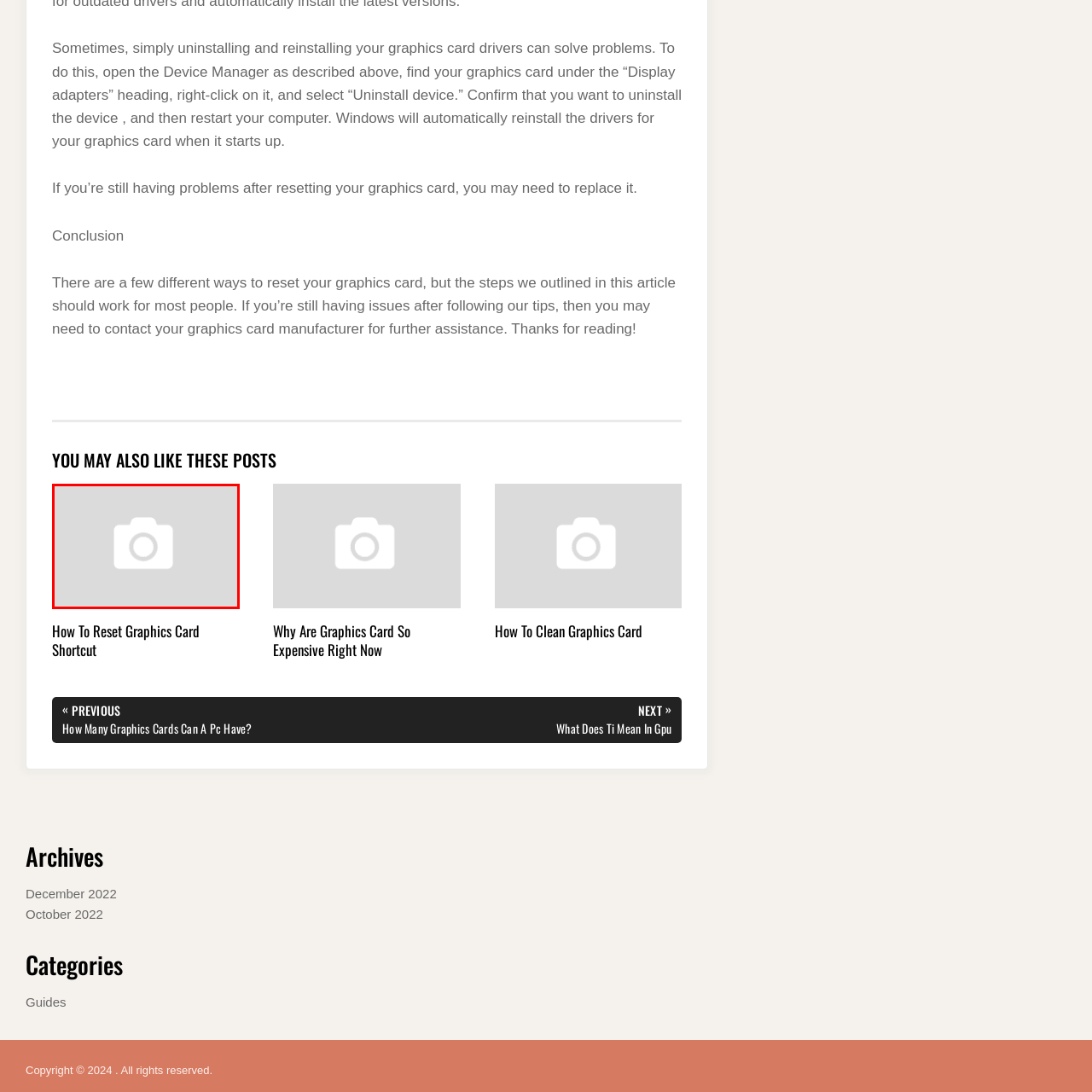What is the icon in the center of the image?
Pay attention to the image surrounded by the red bounding box and answer the question in detail based on the image.

The image features a simplistic design with a camera icon in the center, which suggests that the original content was intended to include a graphical element.